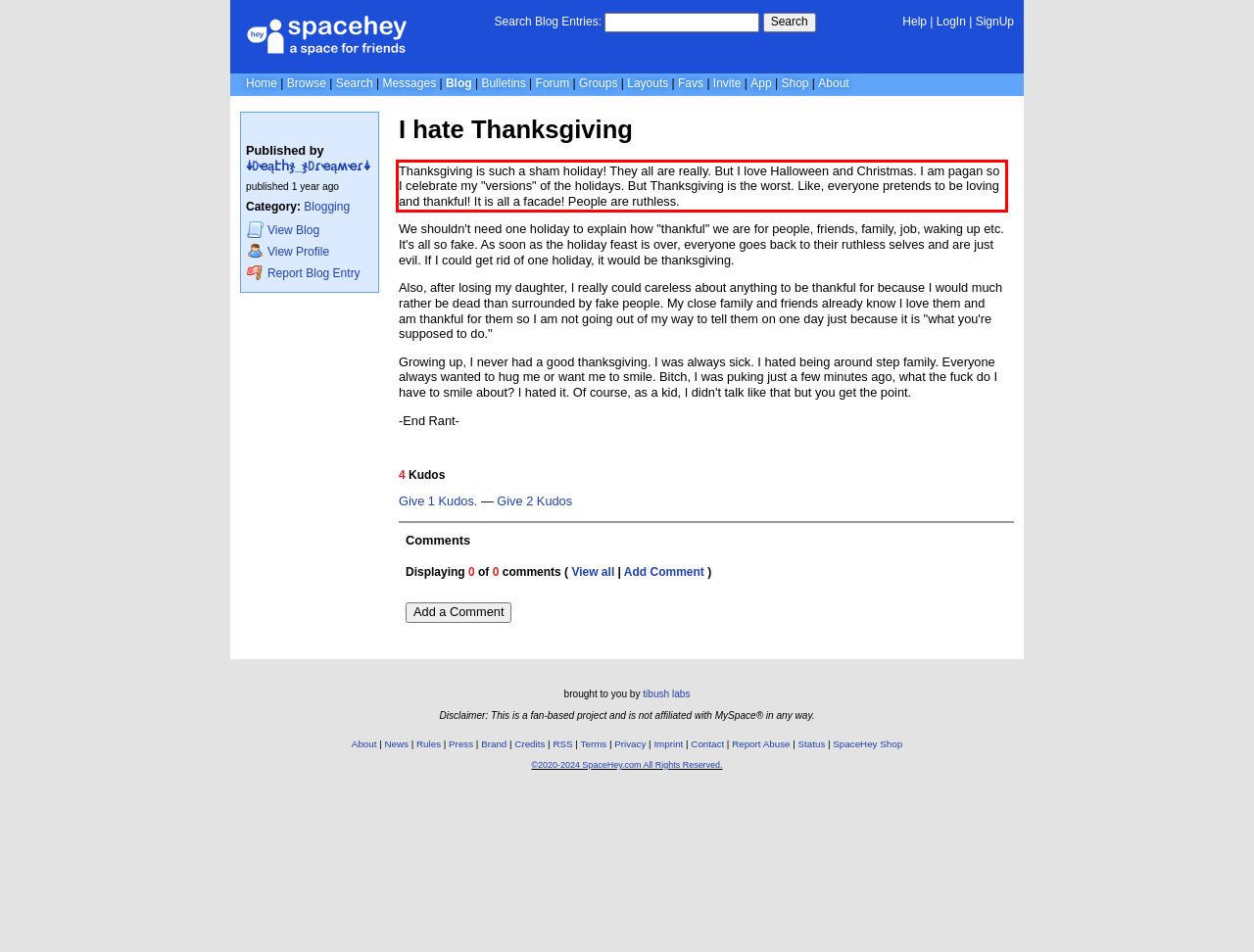Review the webpage screenshot provided, and perform OCR to extract the text from the red bounding box.

Thanksgiving is such a sham holiday! They all are really. But I love Halloween and Christmas. I am pagan so I celebrate my "versions" of the holidays. But Thanksgiving is the worst. Like, everyone pretends to be loving and thankful! It is all a facade! People are ruthless.